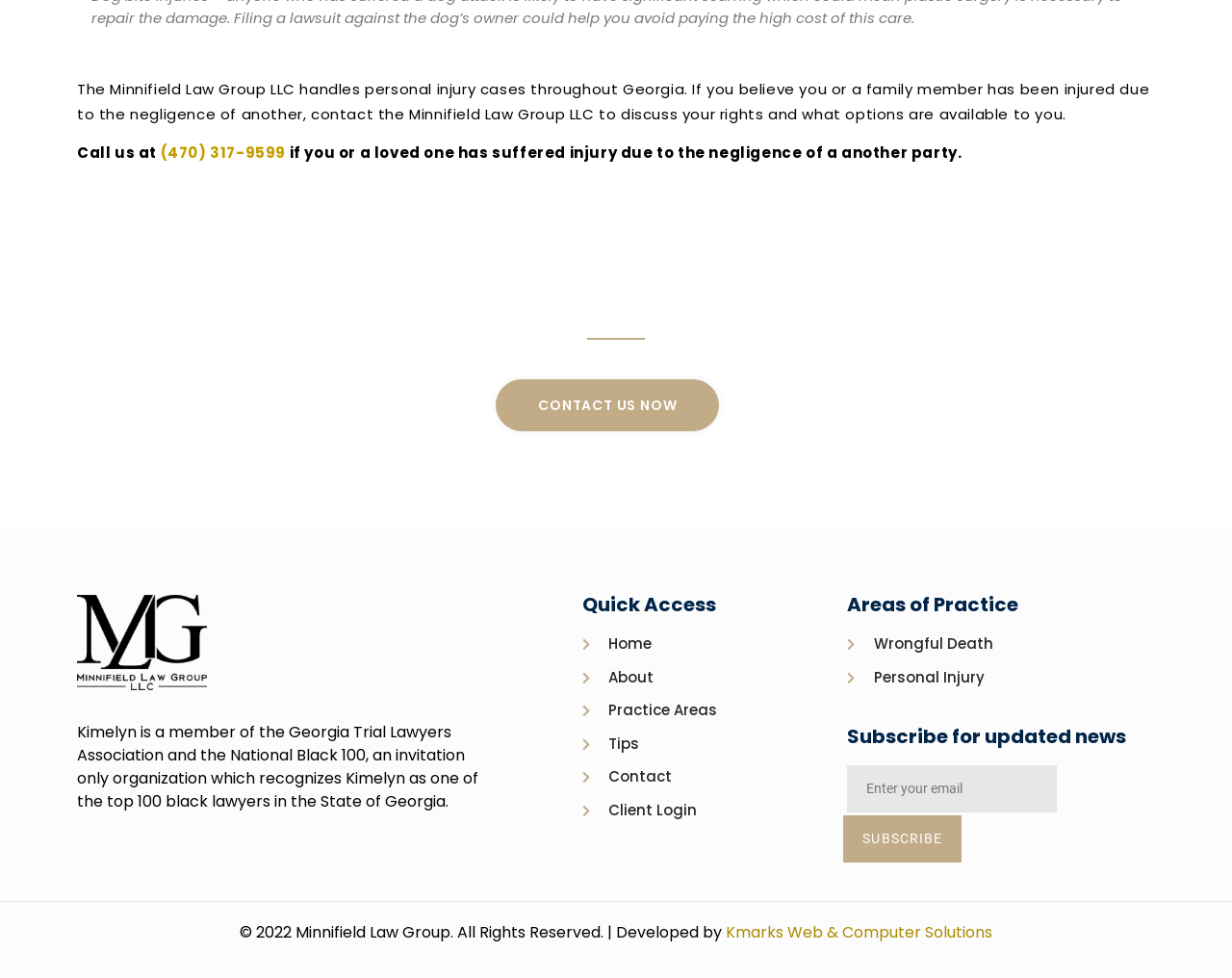Determine the bounding box coordinates of the clickable region to follow the instruction: "Contact the law group".

[0.402, 0.388, 0.584, 0.441]